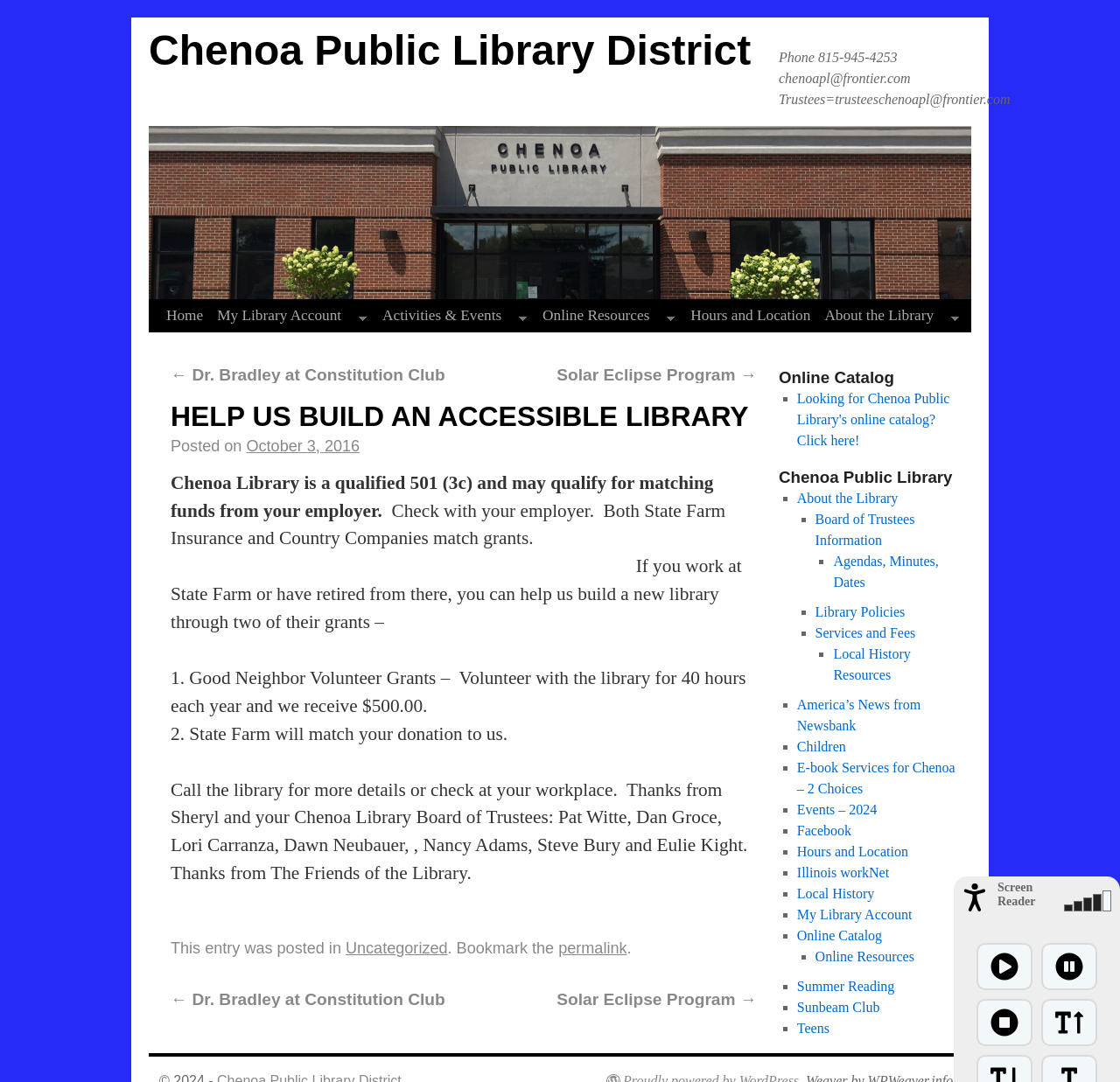Please identify the bounding box coordinates of the region to click in order to complete the task: "Visit the 'About the Library' page". The coordinates must be four float numbers between 0 and 1, specified as [left, top, right, bottom].

[0.712, 0.454, 0.802, 0.467]